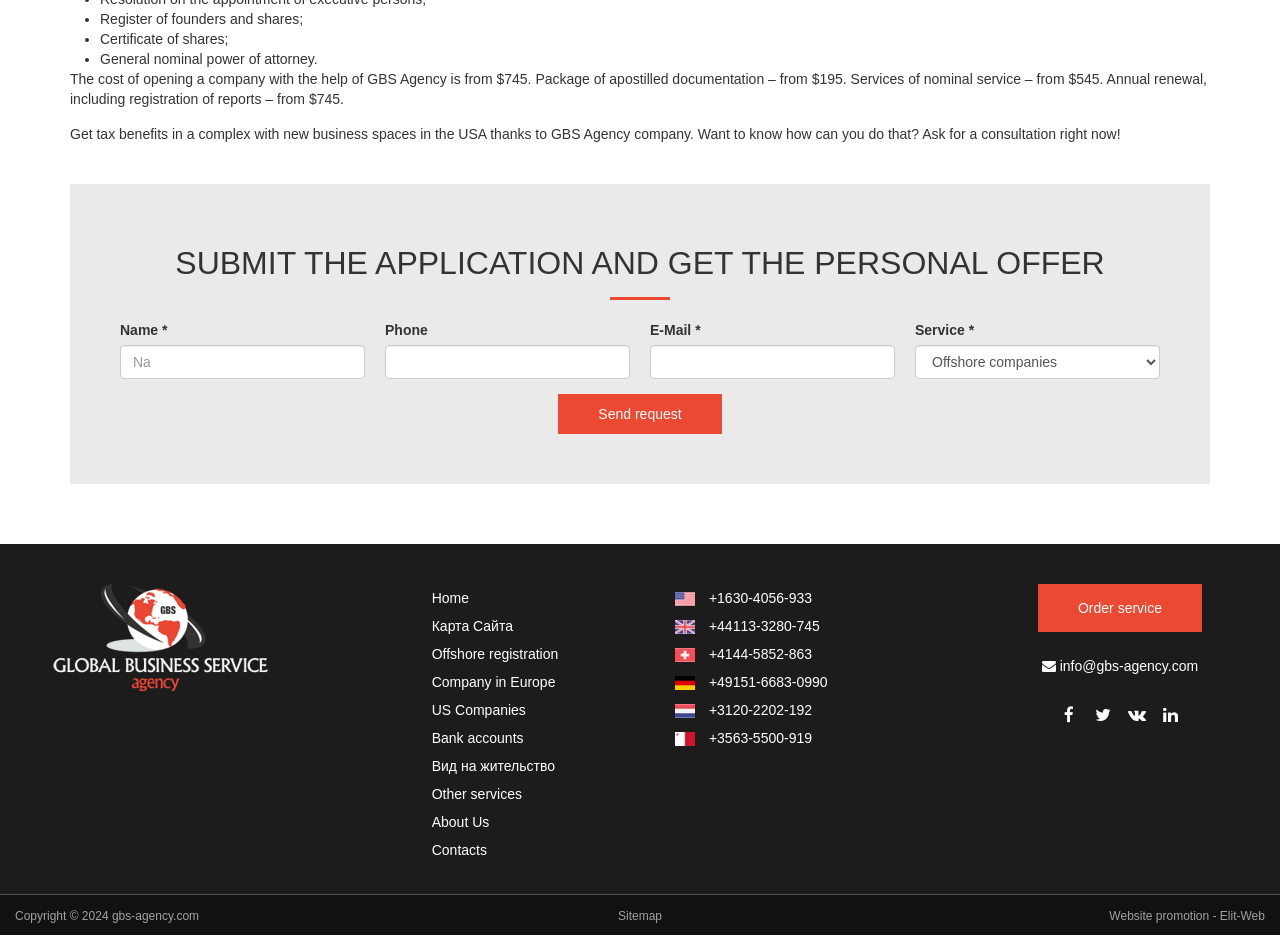What is the name of the company providing the services?
Based on the image, answer the question with as much detail as possible.

The company name is mentioned in the text and is also displayed as an image at the top of the webpage.